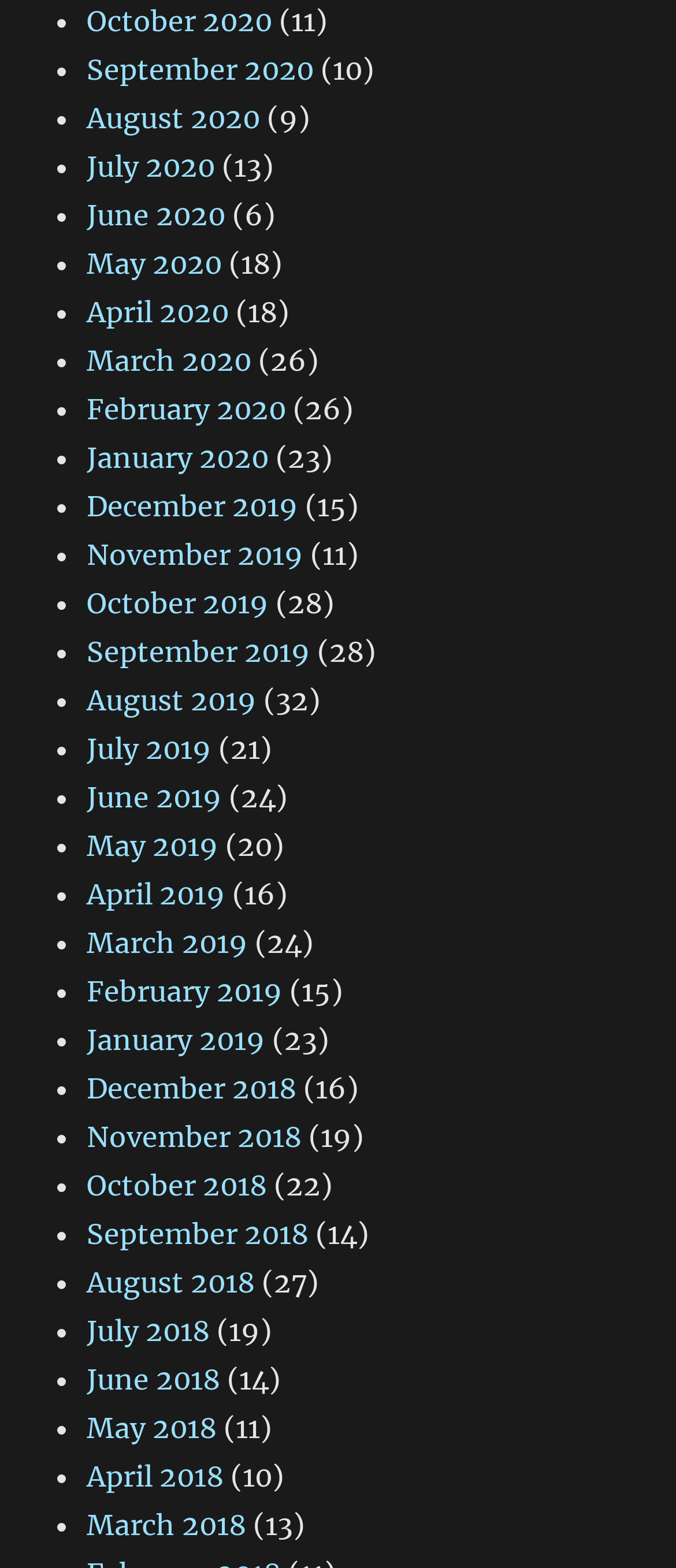Answer the following inquiry with a single word or phrase:
What is the month with the most links?

None